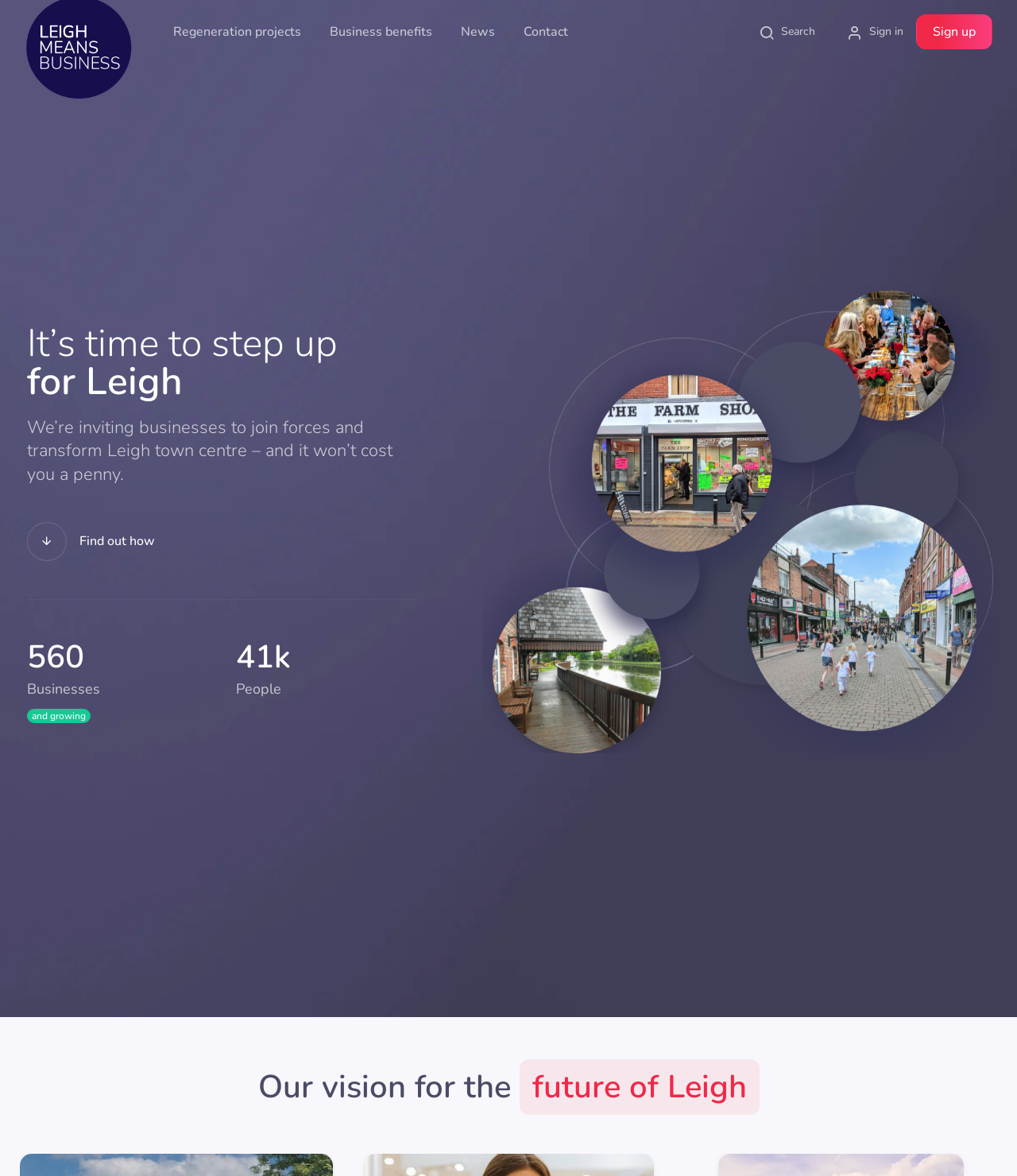Find the coordinates for the bounding box of the element with this description: "Find out how".

[0.027, 0.438, 0.152, 0.477]